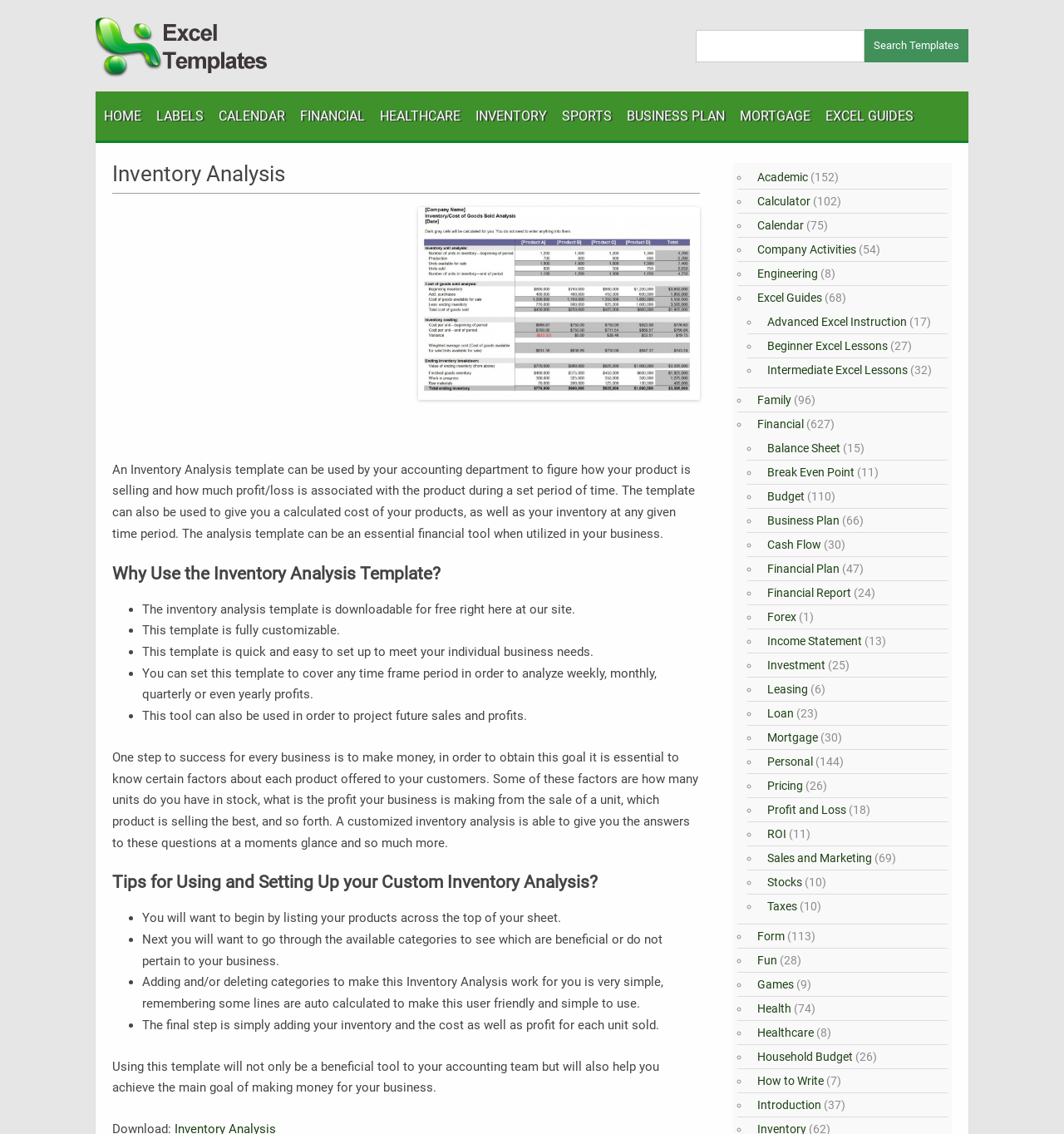Determine the bounding box coordinates for the clickable element required to fulfill the instruction: "Click on the 'BEGINNER EXCEL LESSONS' link". Provide the coordinates as four float numbers between 0 and 1, i.e., [left, top, right, bottom].

[0.776, 0.124, 0.932, 0.154]